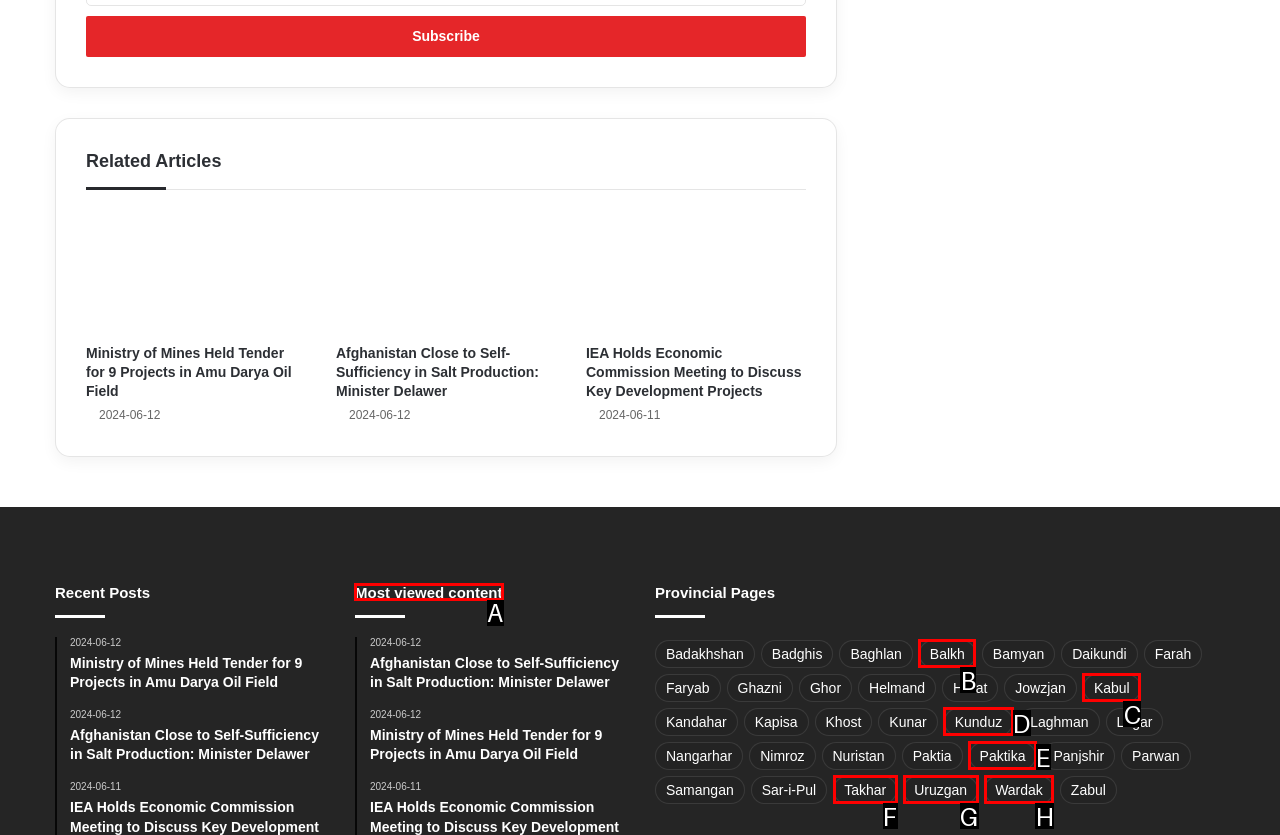Determine which option you need to click to execute the following task: Check the most viewed content. Provide your answer as a single letter.

A